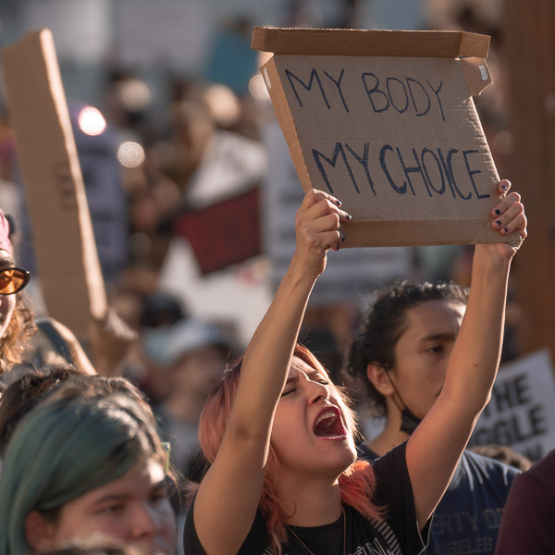Using a single word or phrase, answer the following question: 
What is the likely reason for this protest?

reproductive rights and bodily autonomy